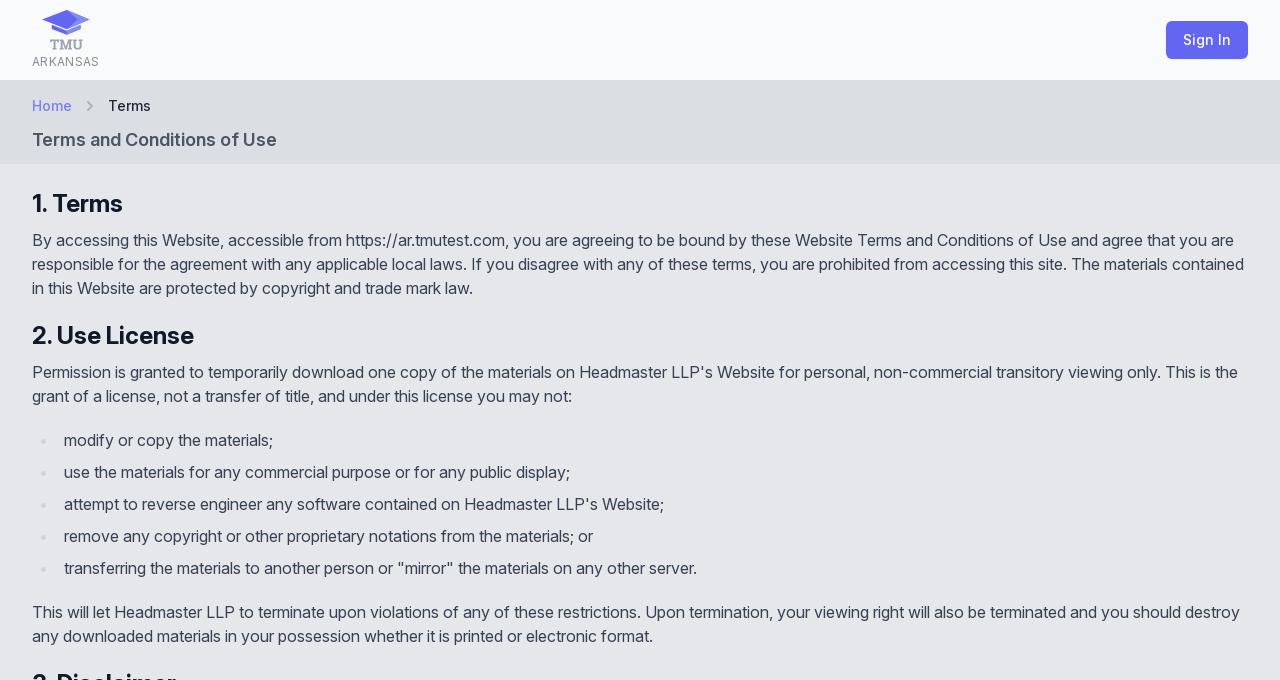Please extract the title of the webpage.

Terms and Conditions of Use